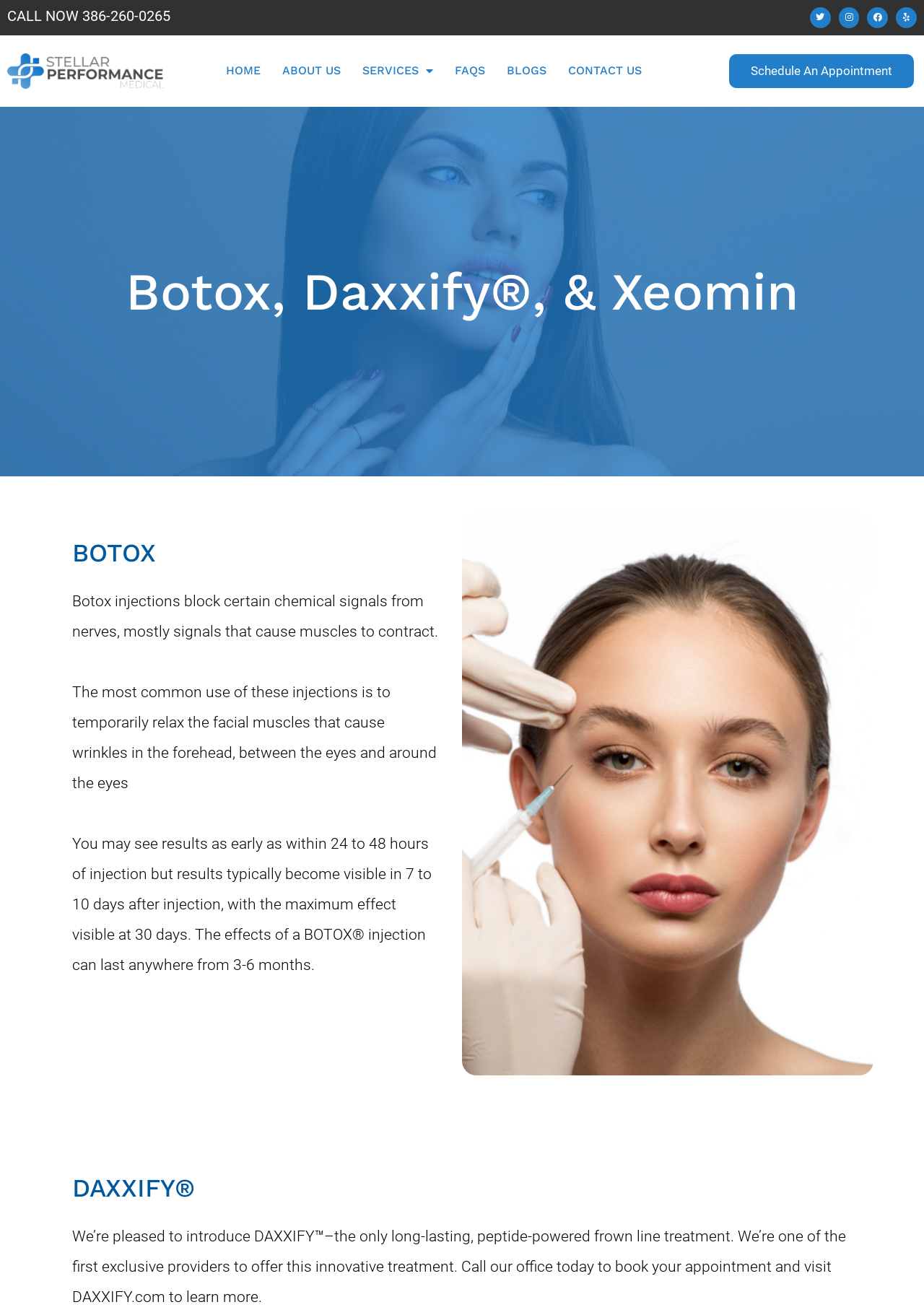What social media platforms can you find links to on the webpage?
Using the image, provide a concise answer in one word or a short phrase.

Twitter, Instagram, Facebook, Yelp